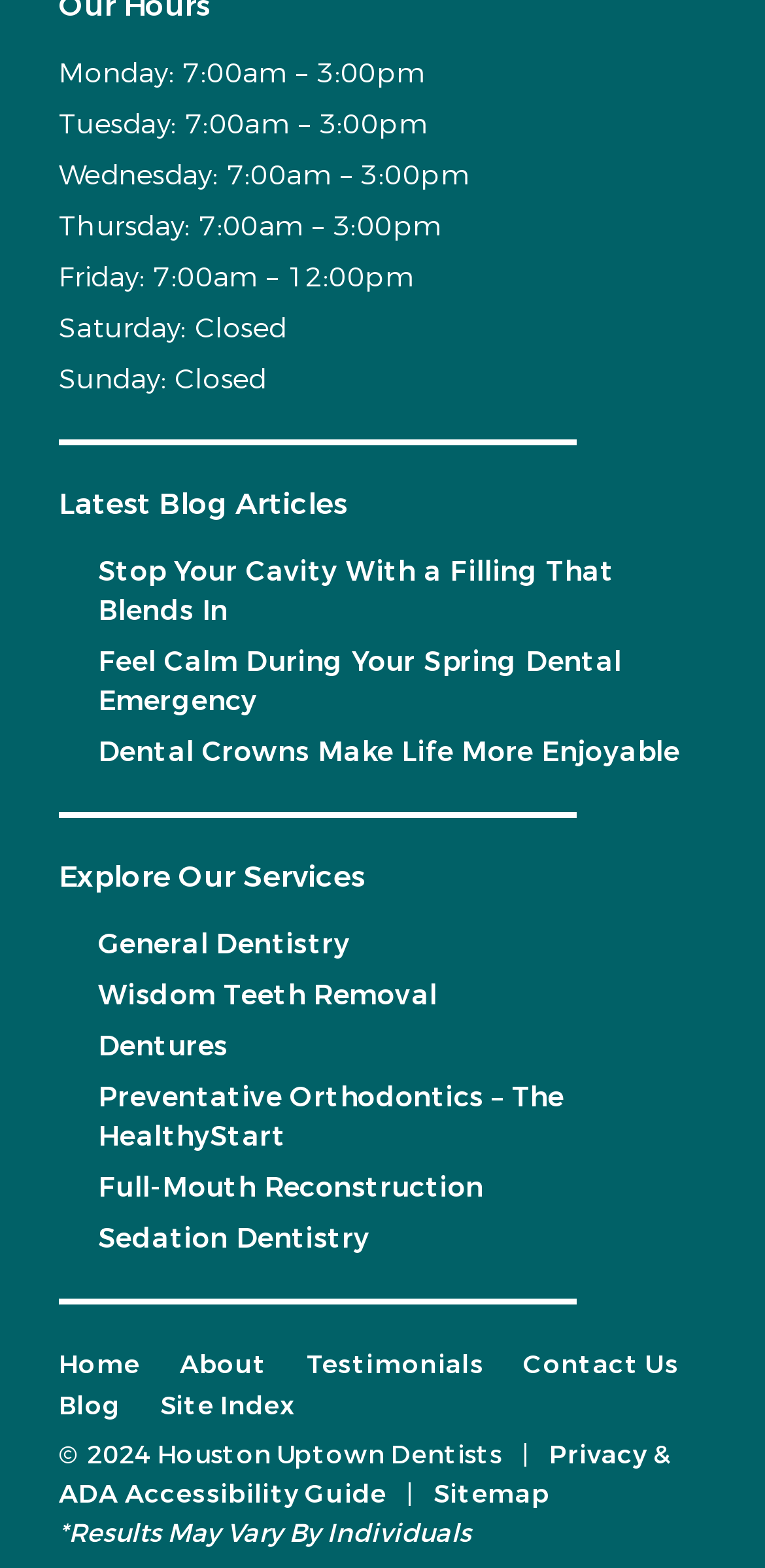Give a one-word or short-phrase answer to the following question: 
What is the copyright year of the website?

2024